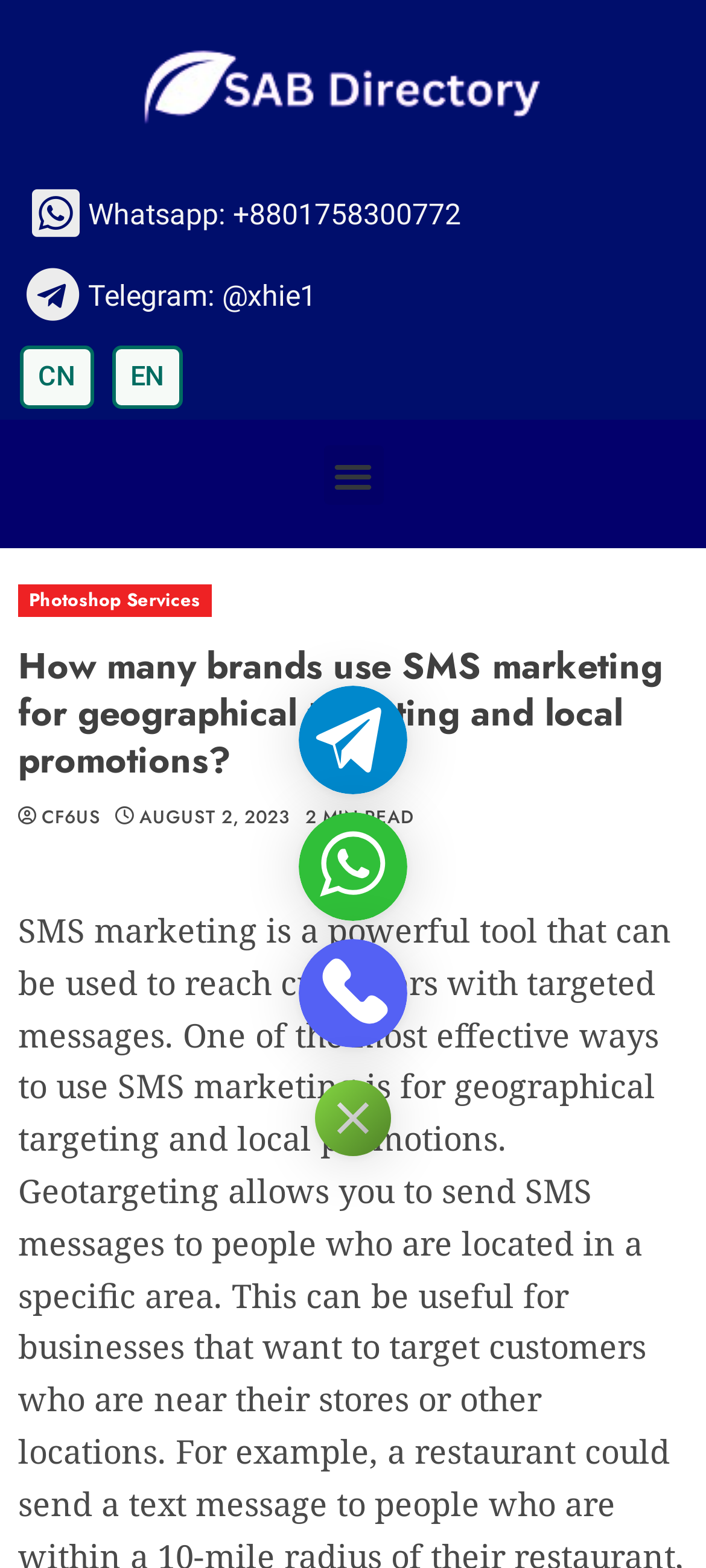What is the contact number for WhatsApp?
Make sure to answer the question with a detailed and comprehensive explanation.

I found the contact information for WhatsApp, which is '+8801758300772', displayed as a link on the webpage.